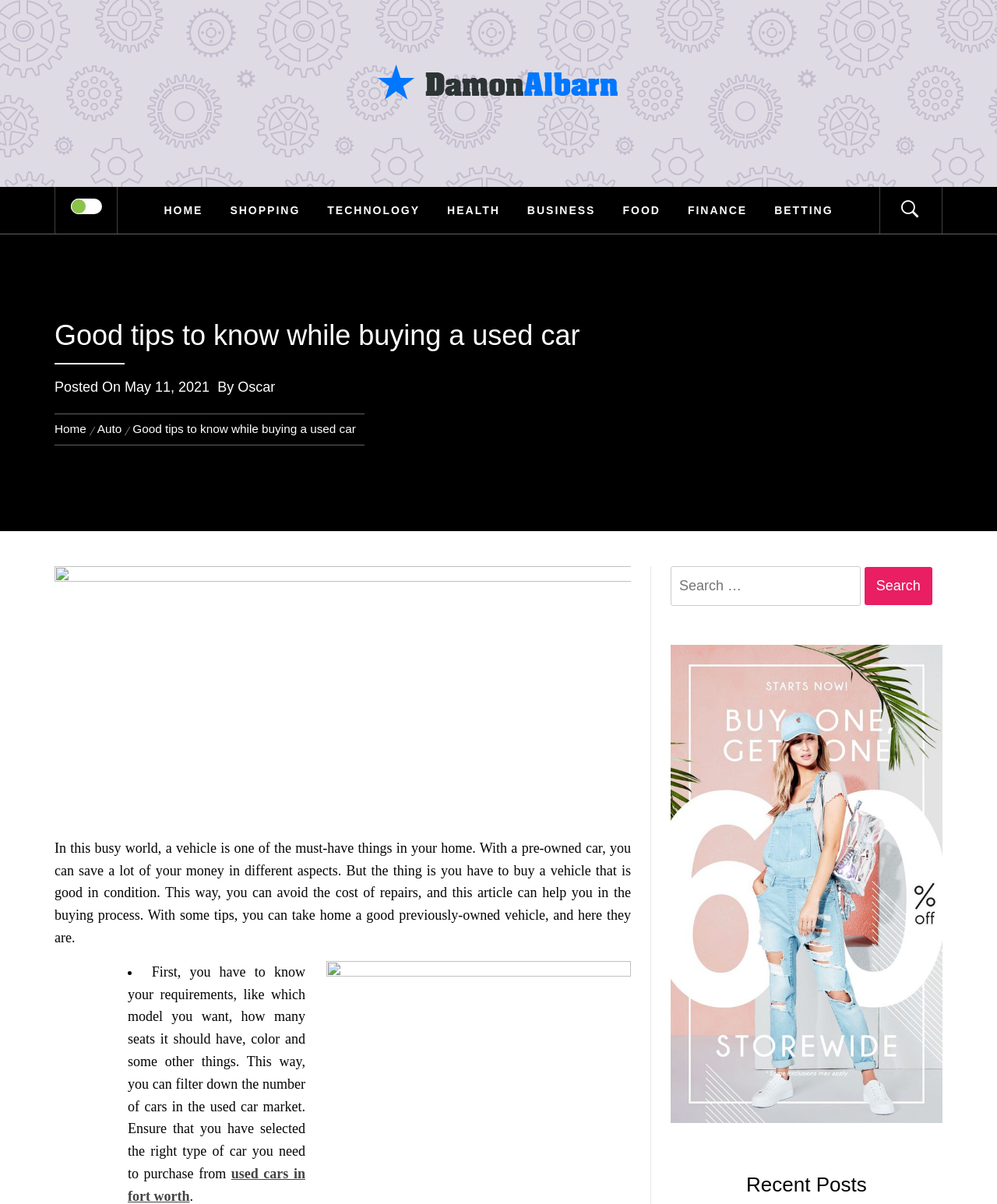Please identify the bounding box coordinates of the region to click in order to complete the task: "Click on the 'HOME' link". The coordinates must be four float numbers between 0 and 1, specified as [left, top, right, bottom].

[0.153, 0.155, 0.215, 0.194]